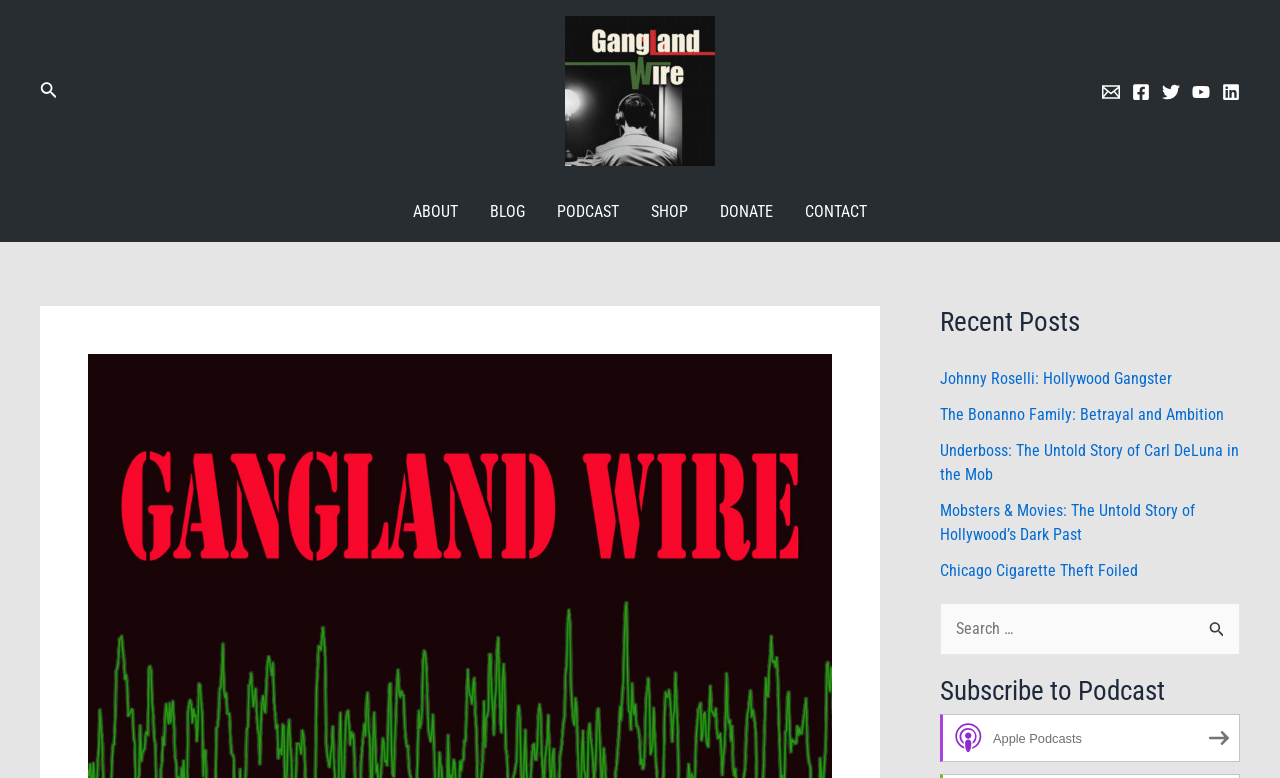Provide a brief response to the question below using a single word or phrase: 
What is the last item in the Recent Posts section?

Chicago Cigarette Theft Foiled